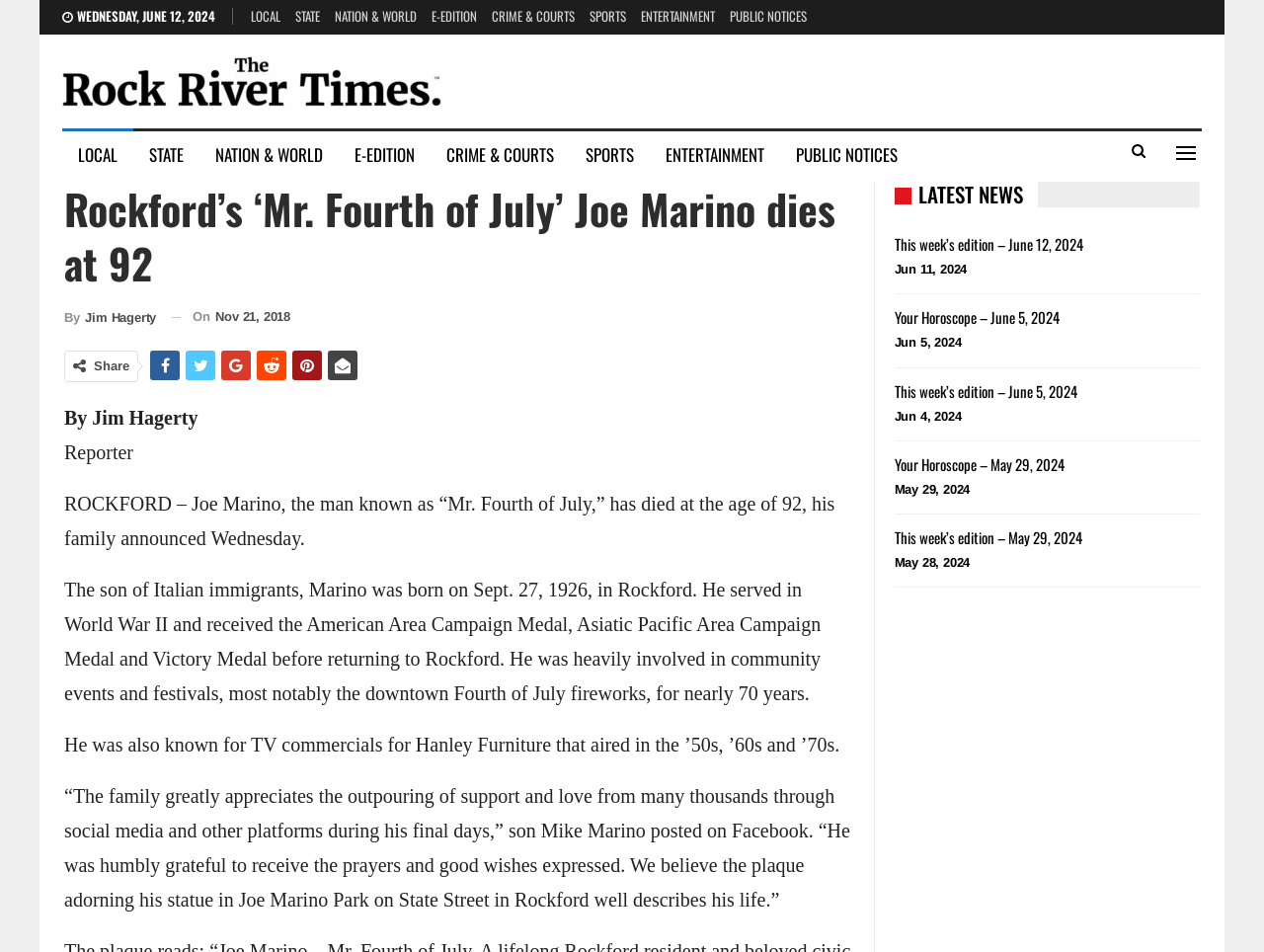Please locate the bounding box coordinates for the element that should be clicked to achieve the following instruction: "Explore the 'Wok' category". Ensure the coordinates are given as four float numbers between 0 and 1, i.e., [left, top, right, bottom].

None